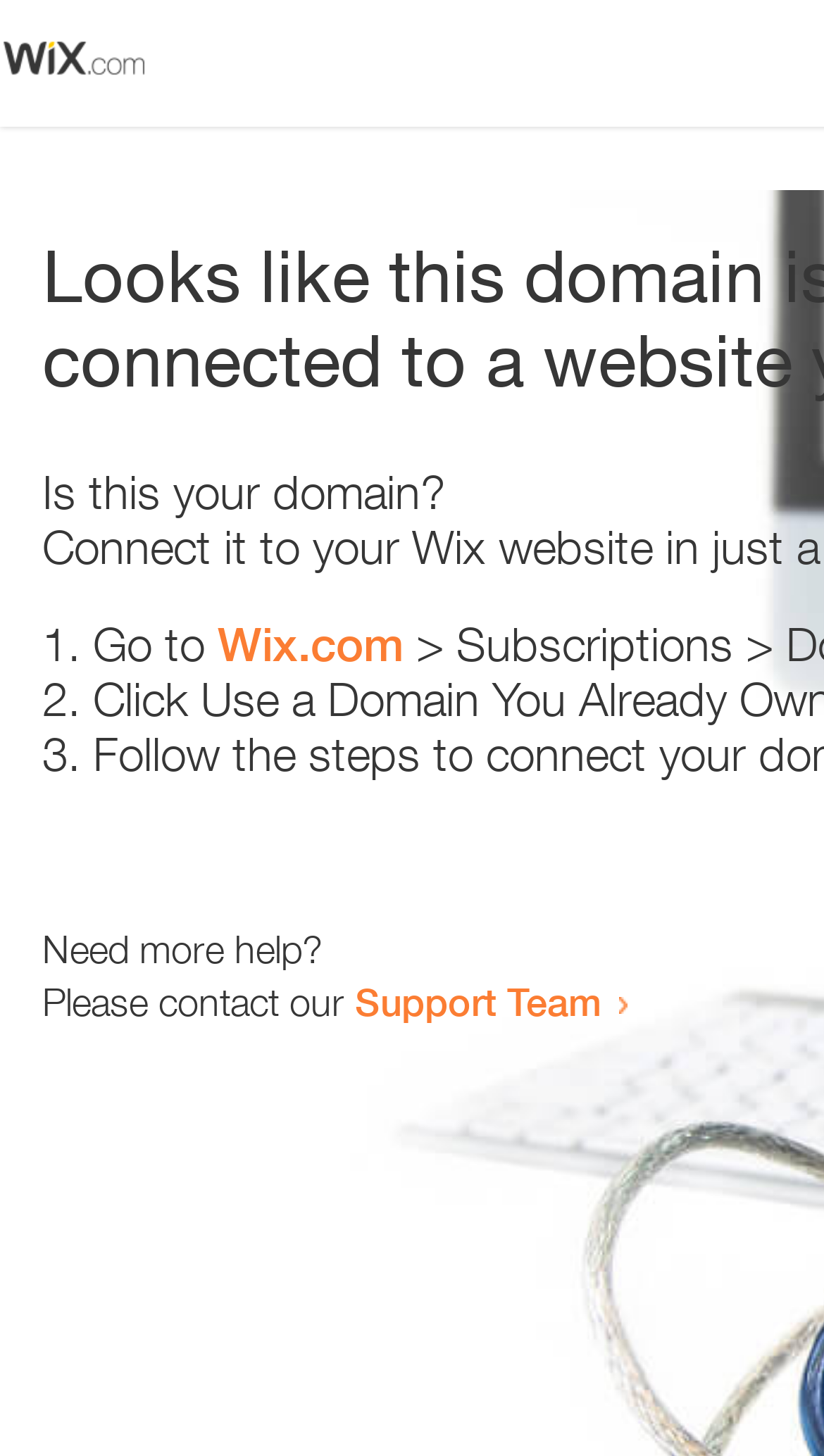Find the bounding box of the web element that fits this description: "Support Team".

[0.431, 0.672, 0.731, 0.704]